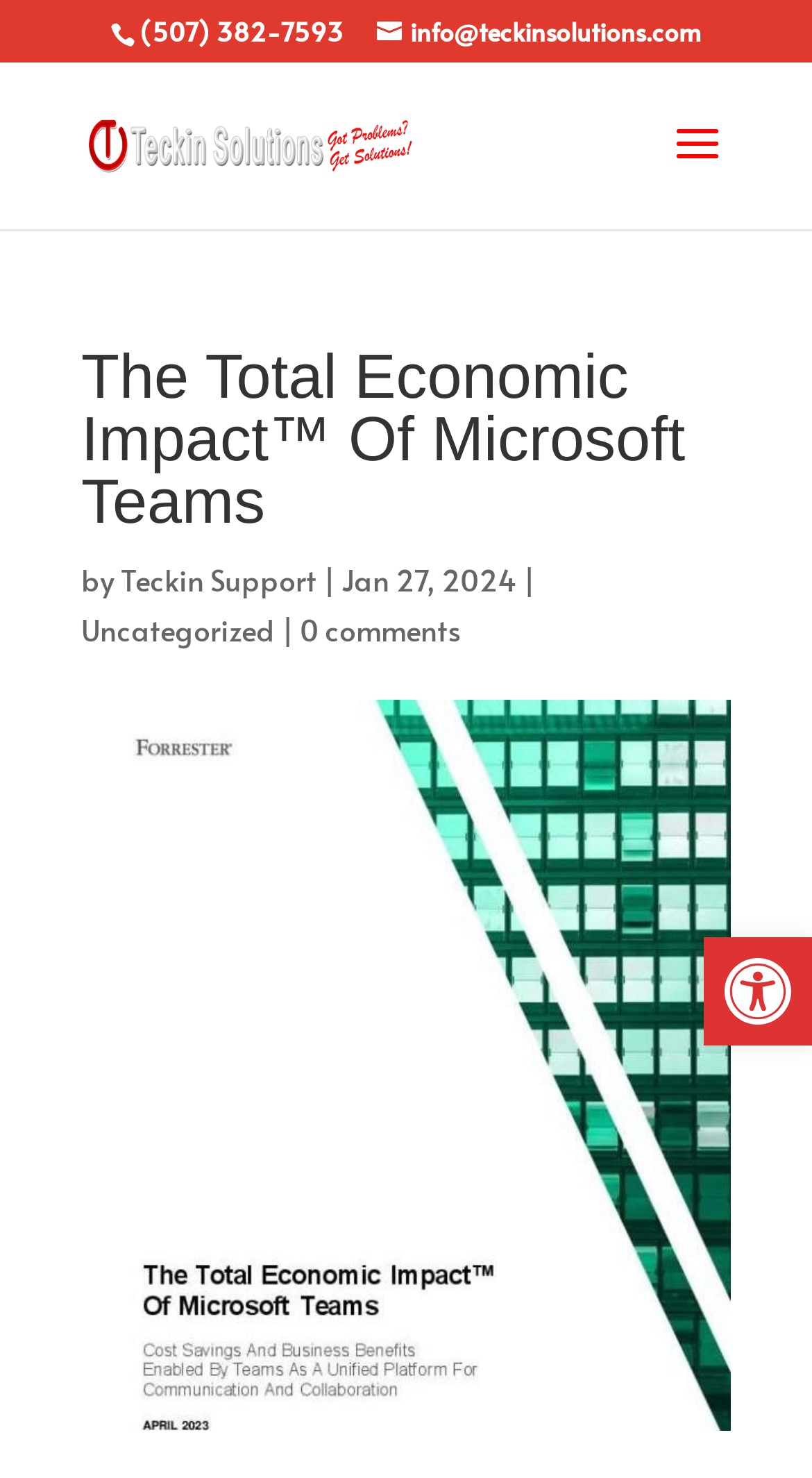Please use the details from the image to answer the following question comprehensively:
What is the category of the article?

I found the category of the article by looking at the middle section of the webpage, where I saw a link with the text 'Uncategorized'.